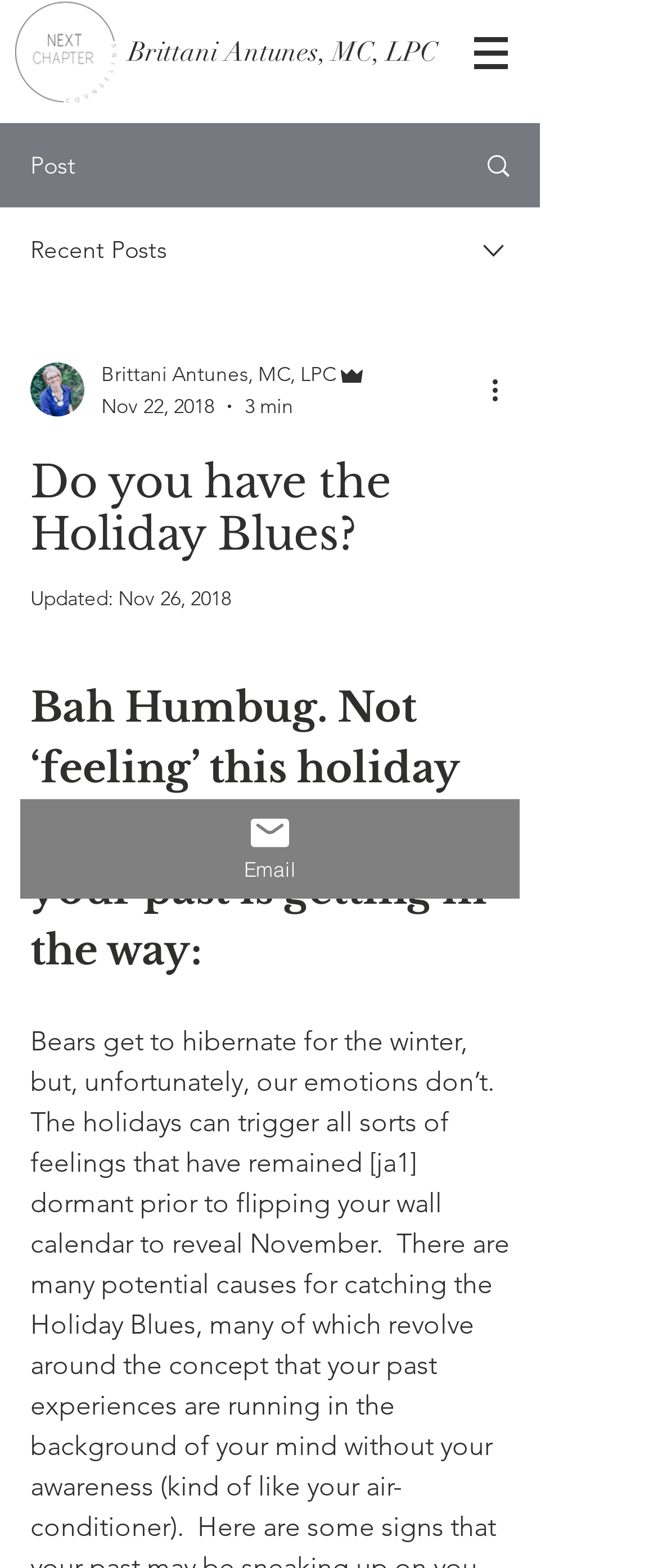Detail the various sections and features of the webpage.

The webpage appears to be a blog post or article from a counseling website, specifically from Next Chapter Counseling. At the top left corner, there is a circular logo of the counseling service, accompanied by a link to the logo. Next to the logo, there is a heading with the name "Brittani Antunes, MC, LPC", which is also a link.

On the top right corner, there is a navigation menu labeled "Site" with a dropdown button. The menu contains links to other parts of the website, including a "Post" link and a "Recent Posts" link, both of which have accompanying images.

Below the navigation menu, there is a combobox with a dropdown menu that contains the author's information, including a picture, name, and role. The combobox also displays the date and time the post was published, as well as an estimate of the reading time.

The main content of the webpage is a blog post titled "Do you have the Holiday Blues?" with a subheading "Bah Humbug. Not ‘feeling’ this holiday season? 4 Signs that your past is getting in the way:". The post appears to discuss the emotional challenges people may face during the holiday season and how their past experiences may be affecting their current emotional state.

At the bottom of the page, there is a link to "Email" with an accompanying image. Overall, the webpage has a clean and simple layout, with a focus on the blog post content and easy navigation to other parts of the website.